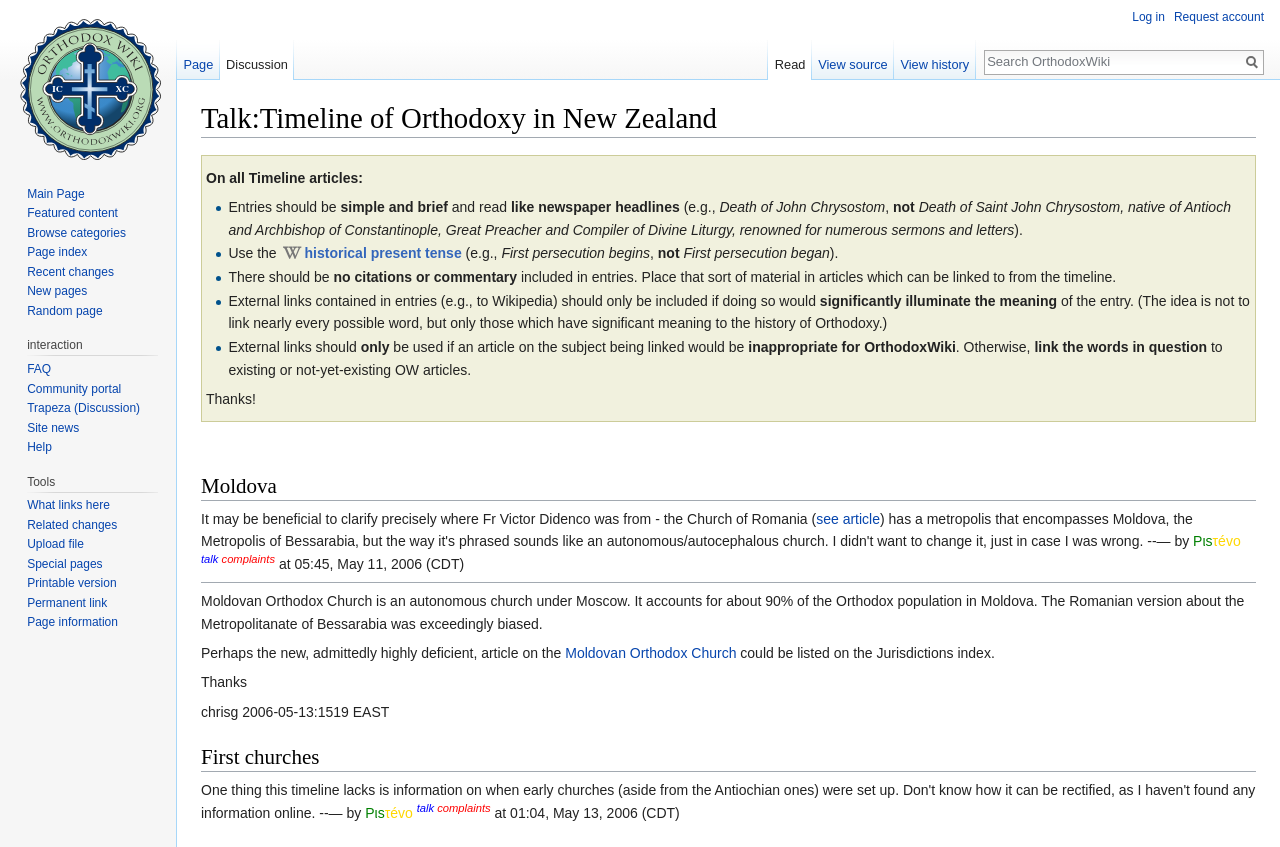What is the topic of discussion on this webpage?
Please provide a single word or phrase as your answer based on the image.

Timeline of Orthodoxy in New Zealand